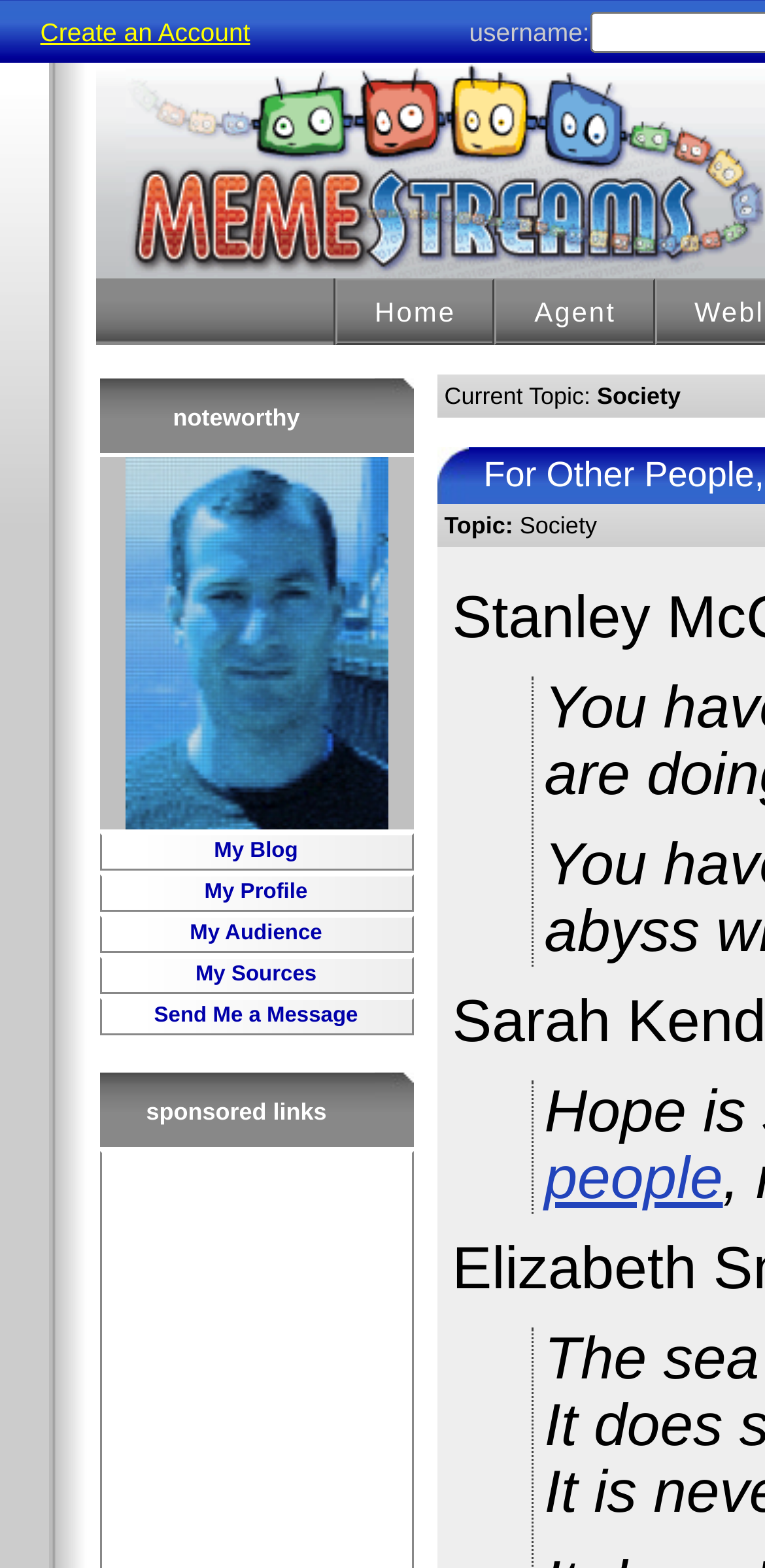Please mark the bounding box coordinates of the area that should be clicked to carry out the instruction: "Go to My Blog".

[0.28, 0.535, 0.389, 0.55]